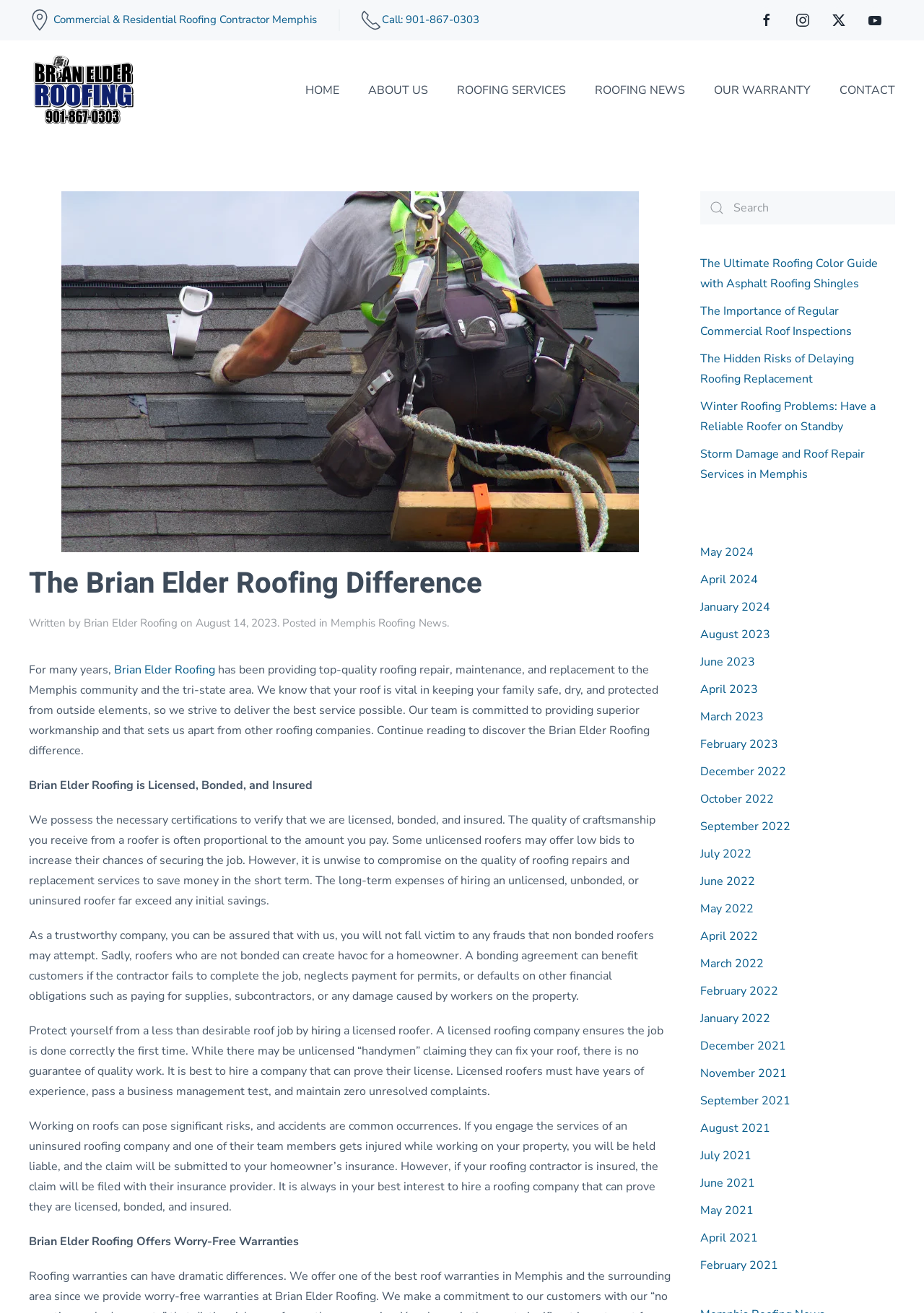Locate the bounding box coordinates of the element that should be clicked to execute the following instruction: "Connect with Brian Elder Roofing on Facebook".

[0.816, 0.005, 0.844, 0.025]